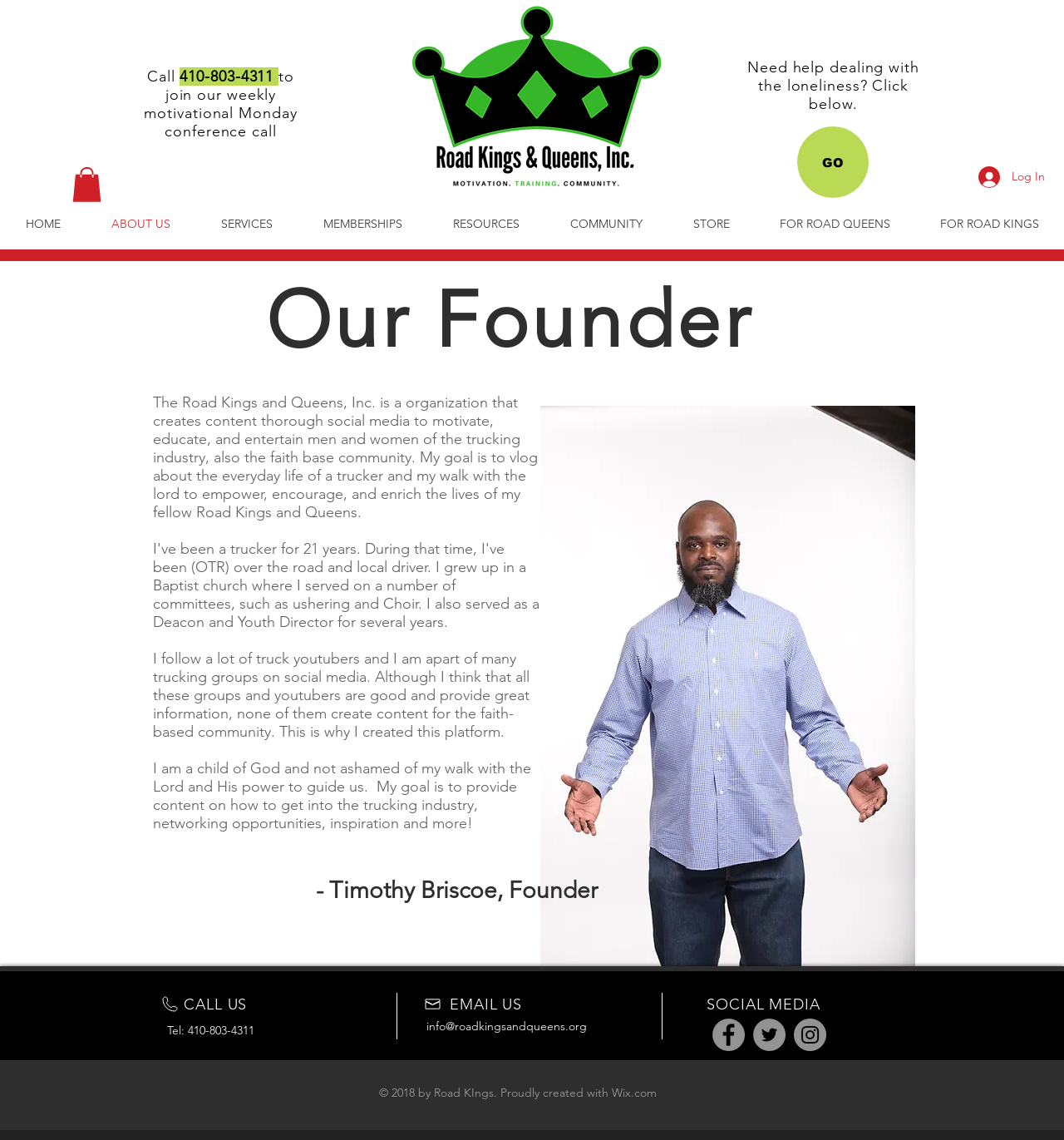Please find and report the bounding box coordinates of the element to click in order to perform the following action: "Call the phone number for the weekly motivational Monday conference call". The coordinates should be expressed as four float numbers between 0 and 1, in the format [left, top, right, bottom].

[0.124, 0.059, 0.291, 0.123]